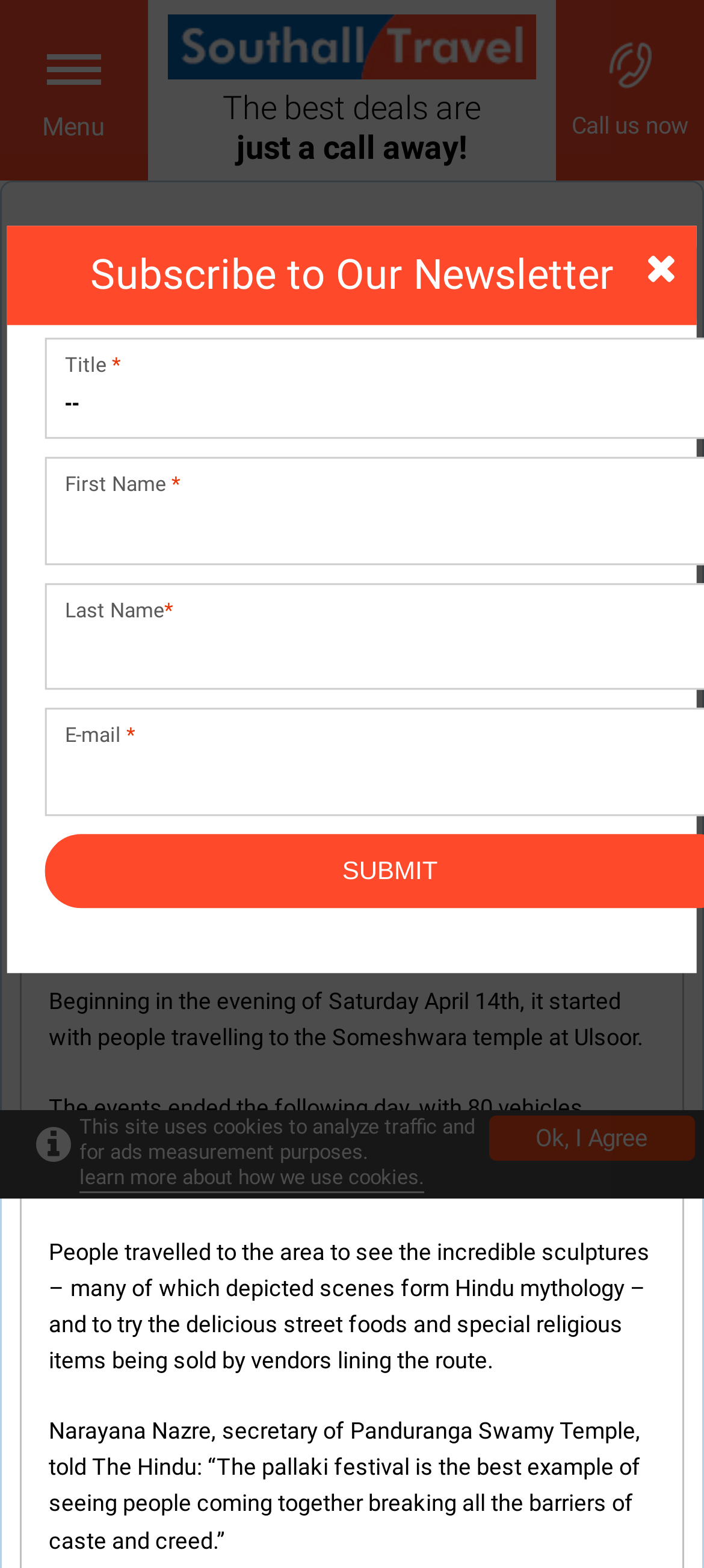What is the purpose of the newsletter subscription?
Please provide a comprehensive answer based on the visual information in the image.

The purpose of the newsletter subscription can be inferred from the context of the webpage, where a section is dedicated to subscribing to the newsletter, with fields for title, first name, last name, and email, suggesting that the purpose is to receive updates or news from the travel company.